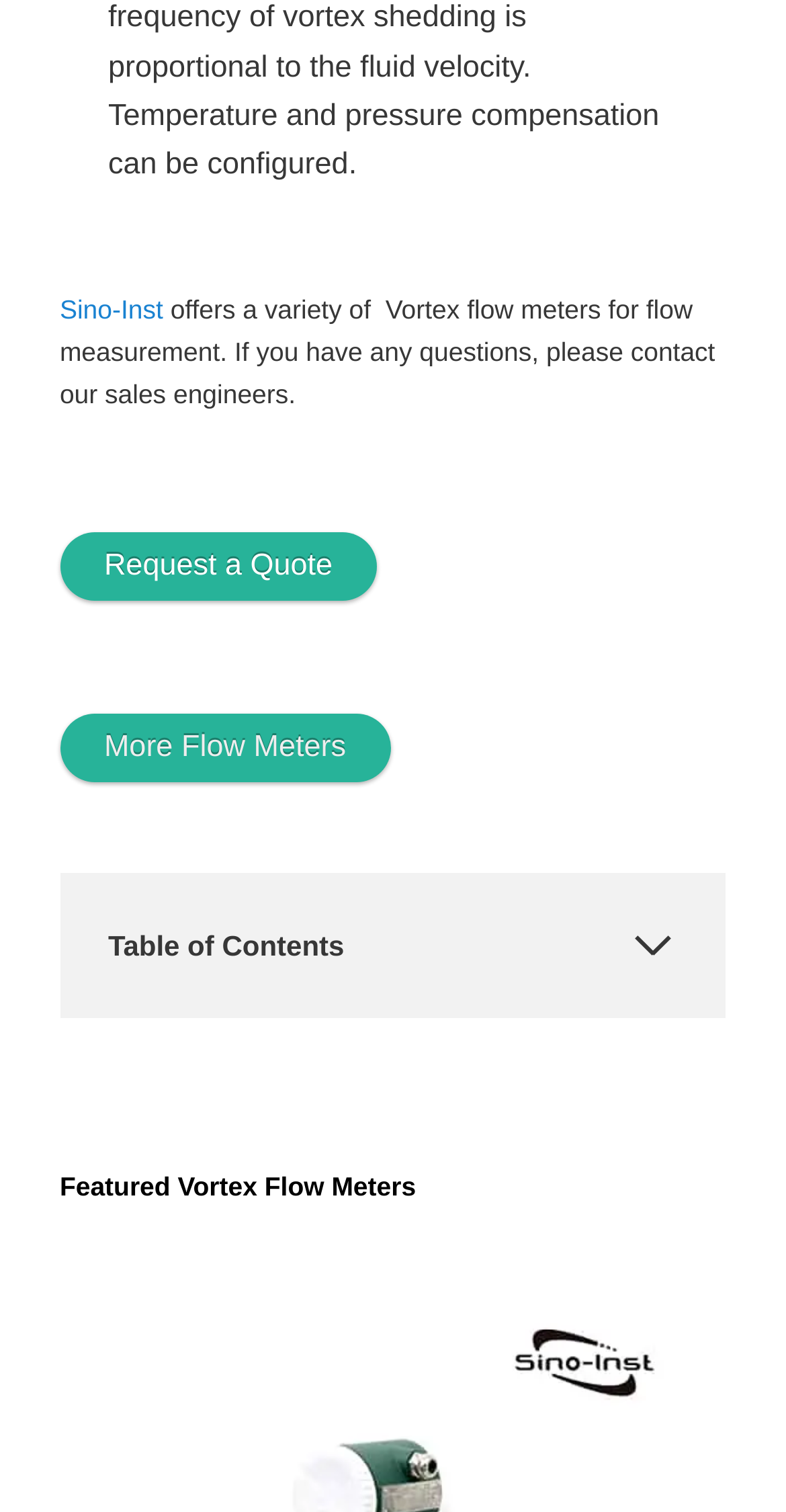Please indicate the bounding box coordinates for the clickable area to complete the following task: "Learn about 'What Is Vortex Flow Meter?'". The coordinates should be specified as four float numbers between 0 and 1, i.e., [left, top, right, bottom].

[0.138, 0.65, 0.537, 0.669]